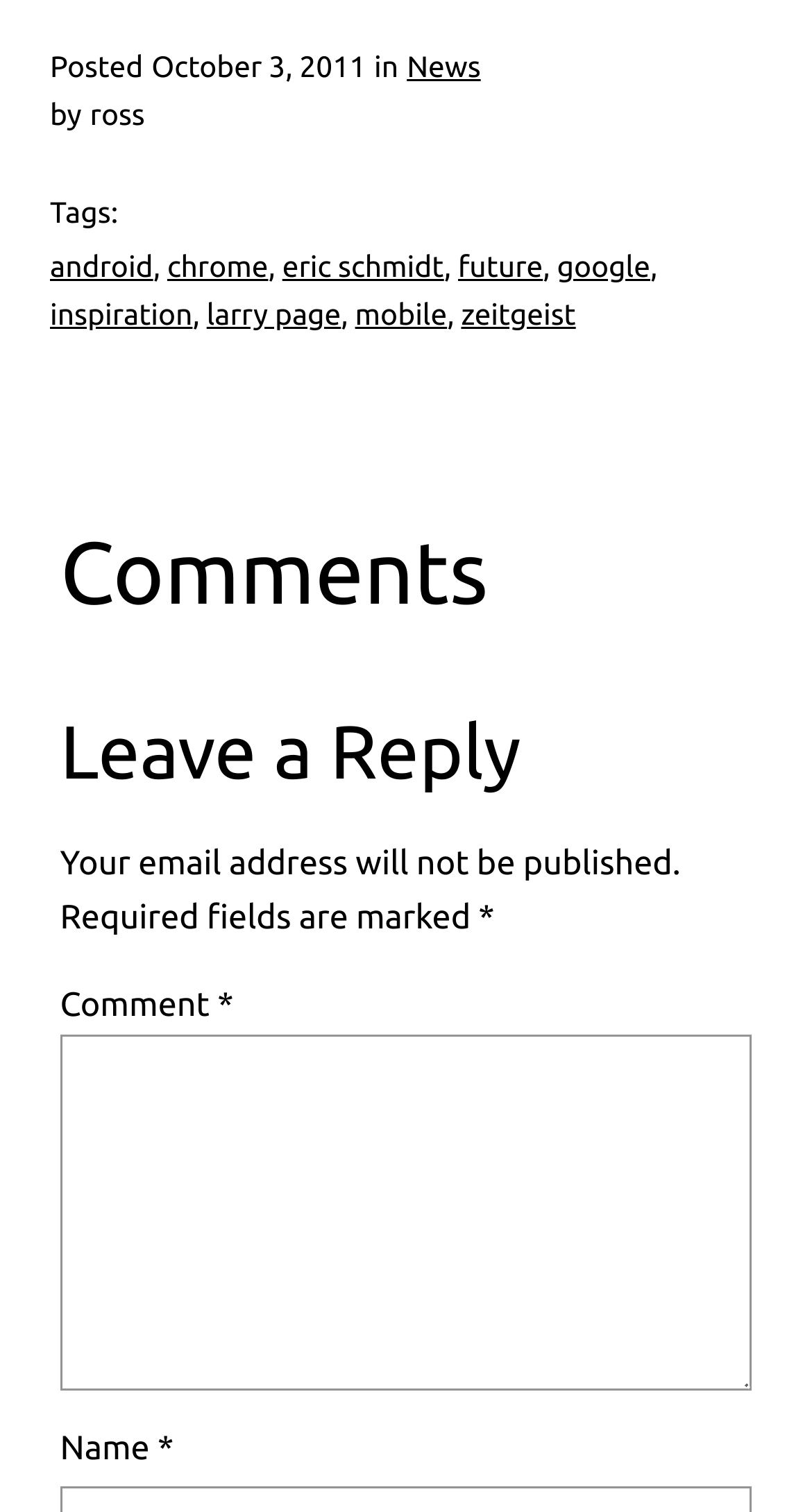Give a concise answer using only one word or phrase for this question:
What are the tags associated with the post?

android, chrome, eric schmidt, future, google, inspiration, larry page, mobile, zeitgeist